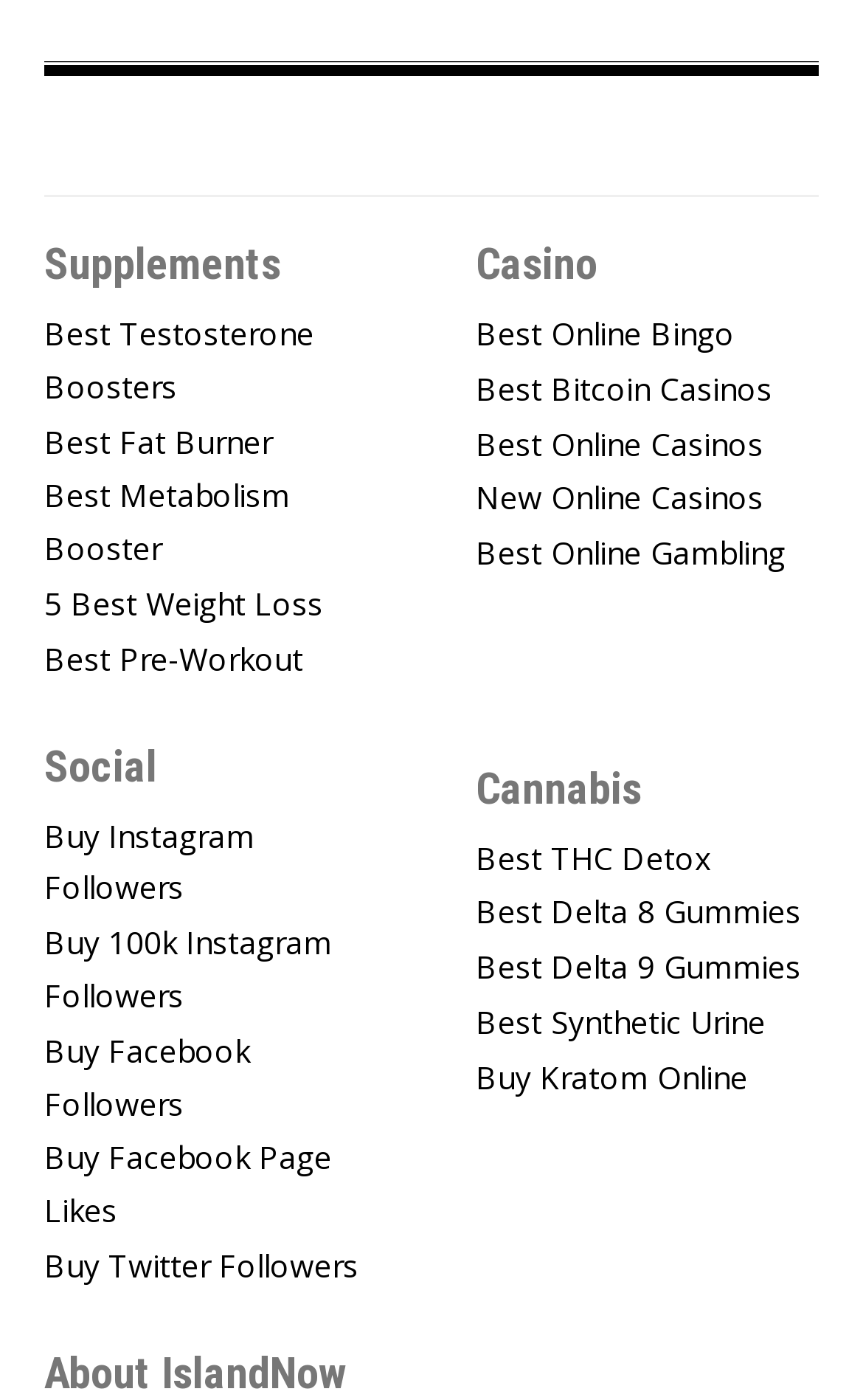How many links are there under the 'Casino' category?
Examine the screenshot and reply with a single word or phrase.

5